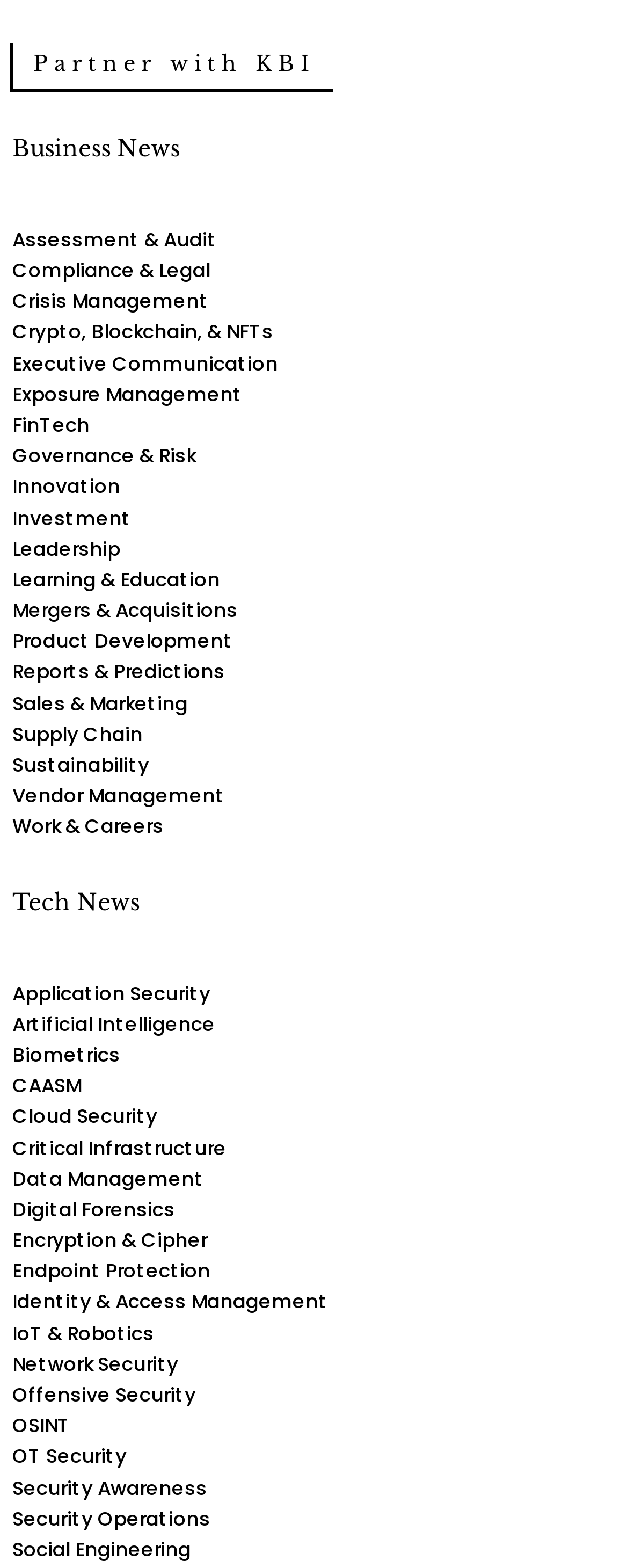Please locate the bounding box coordinates of the element that needs to be clicked to achieve the following instruction: "Learn about Governance & Risk". The coordinates should be four float numbers between 0 and 1, i.e., [left, top, right, bottom].

[0.02, 0.282, 0.312, 0.299]